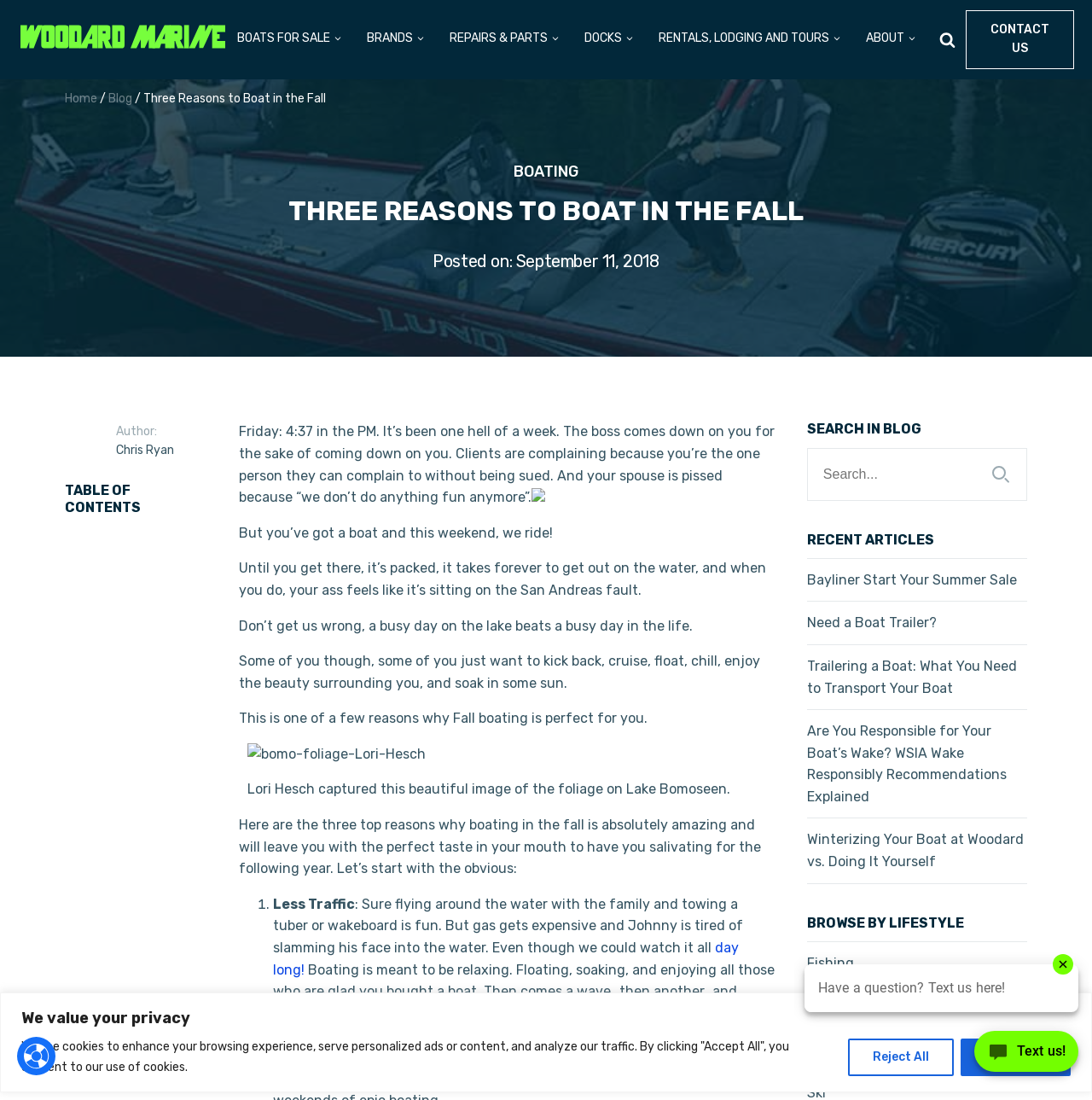Bounding box coordinates are specified in the format (top-left x, top-left y, bottom-right x, bottom-right y). All values are floating point numbers bounded between 0 and 1. Please provide the bounding box coordinate of the region this sentence describes: parent_node: BOATS FOR SALE

[0.019, 0.009, 0.206, 0.063]